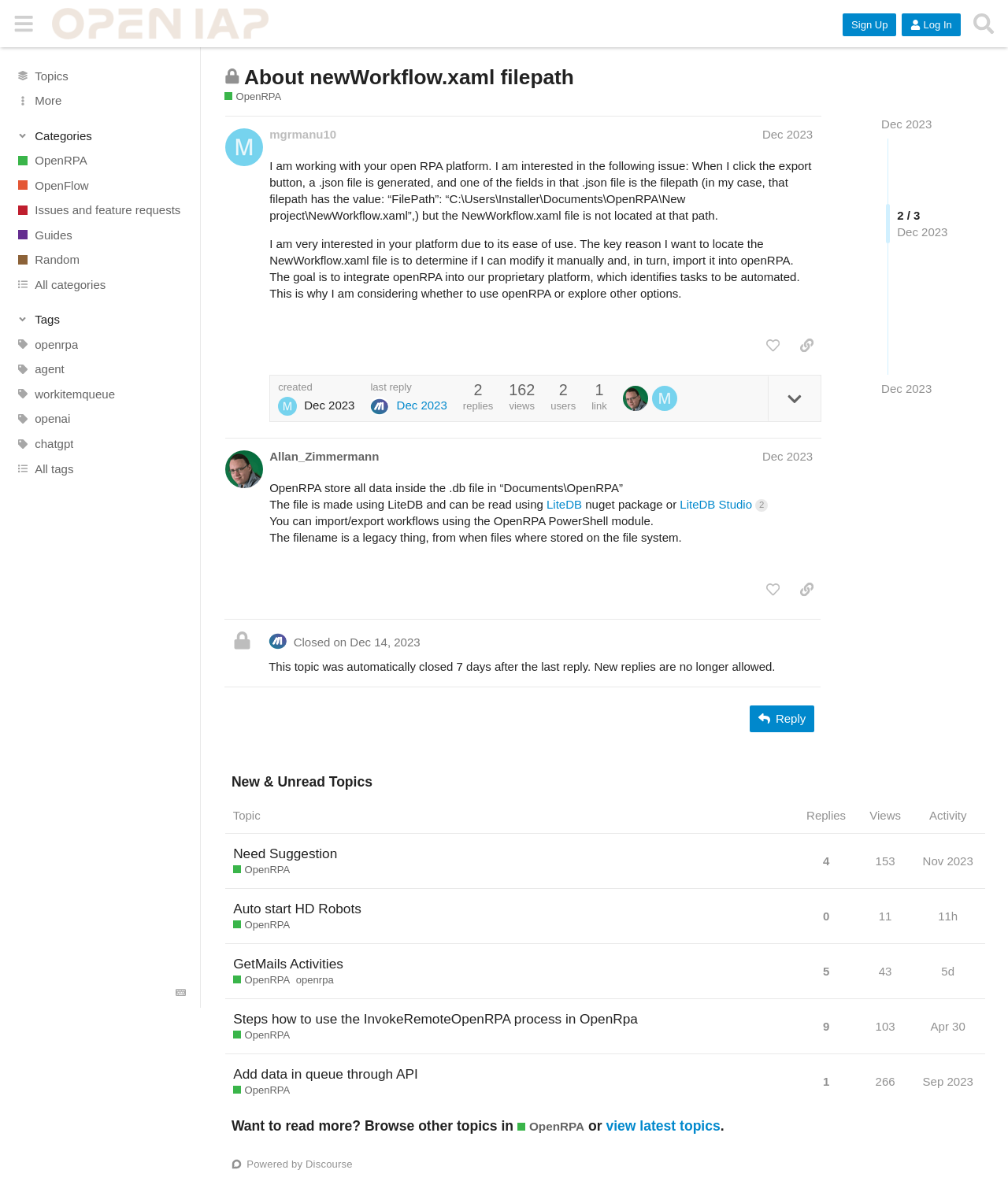Determine the bounding box coordinates for the UI element described. Format the coordinates as (top-left x, top-left y, bottom-right x, bottom-right y) and ensure all values are between 0 and 1. Element description: 4

[0.812, 0.714, 0.827, 0.744]